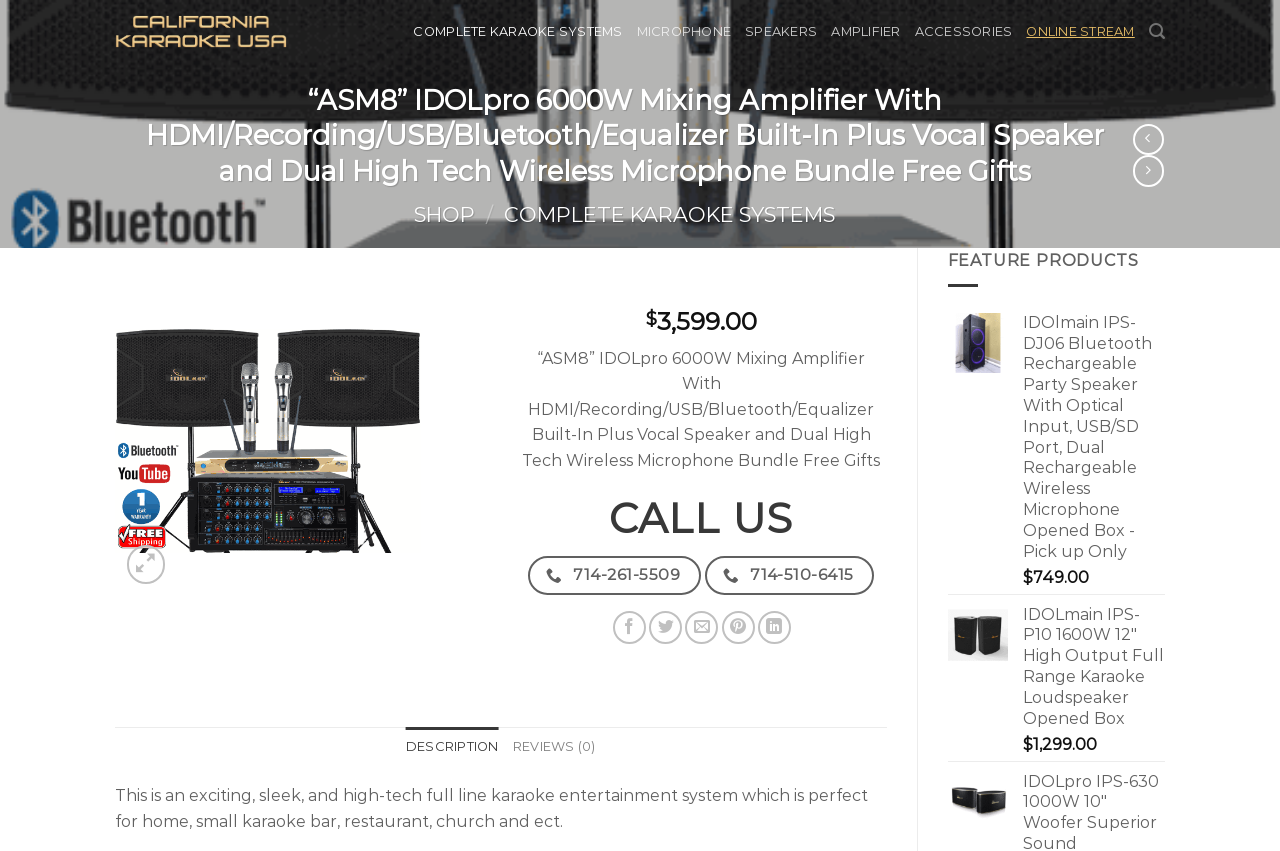Determine the bounding box coordinates in the format (top-left x, top-left y, bottom-right x, bottom-right y). Ensure all values are floating point numbers between 0 and 1. Identify the bounding box of the UI element described by: Complete Karaoke Systems

[0.394, 0.237, 0.653, 0.266]